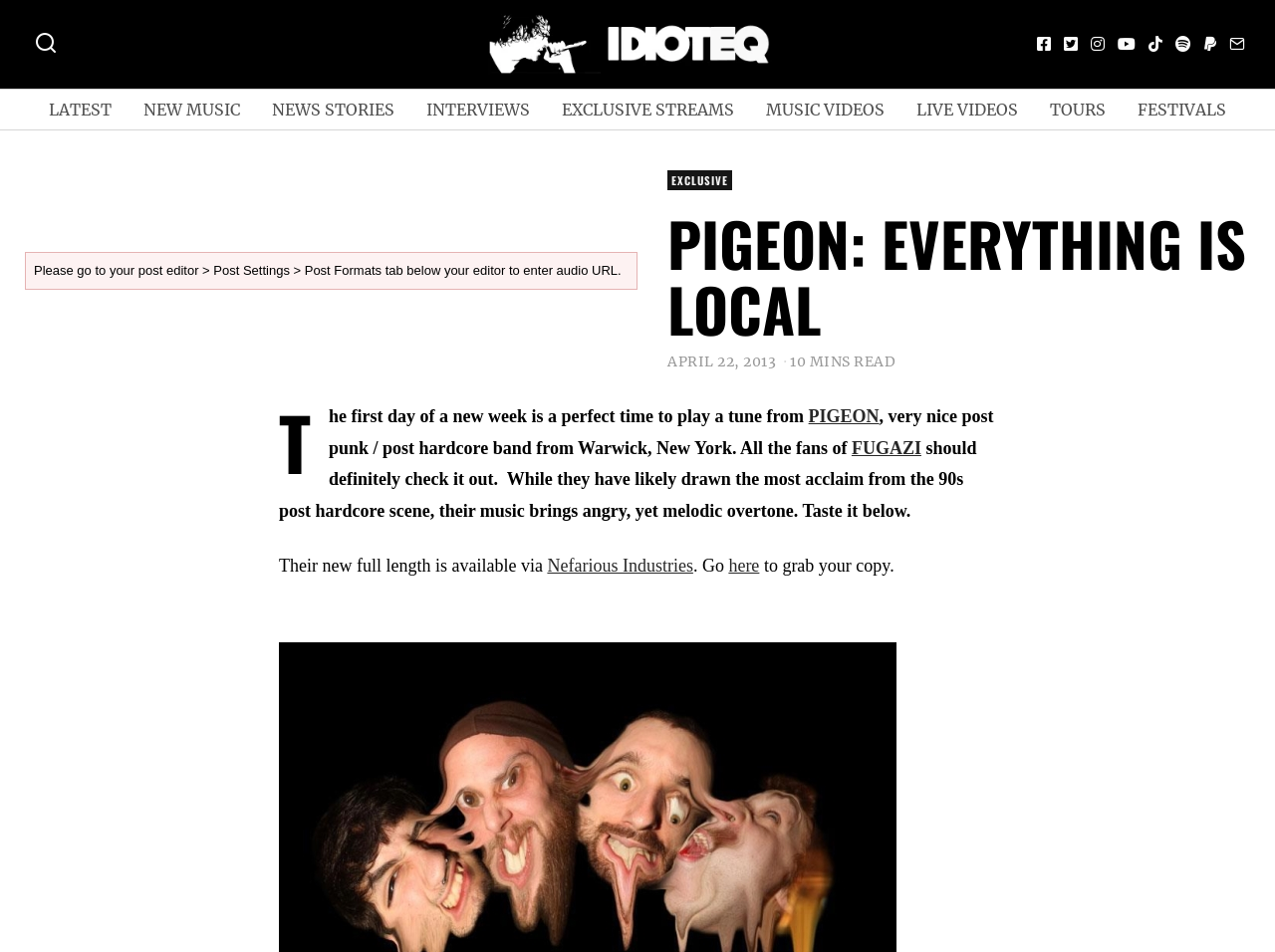What is the inspiration for the article's author to write about PIGEON?
Answer briefly with a single word or phrase based on the image.

The first day of a new week